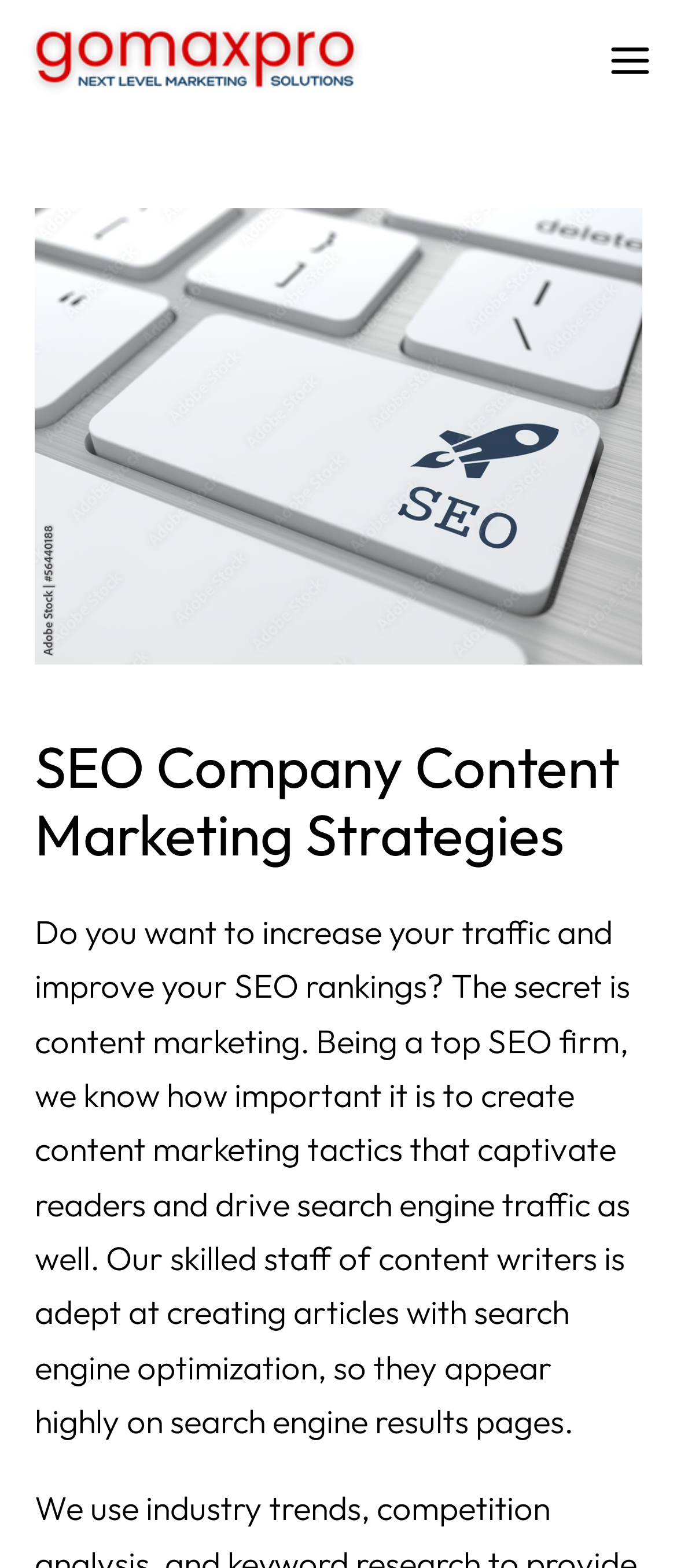Locate and extract the headline of this webpage.

SEO Company Content Marketing Strategies